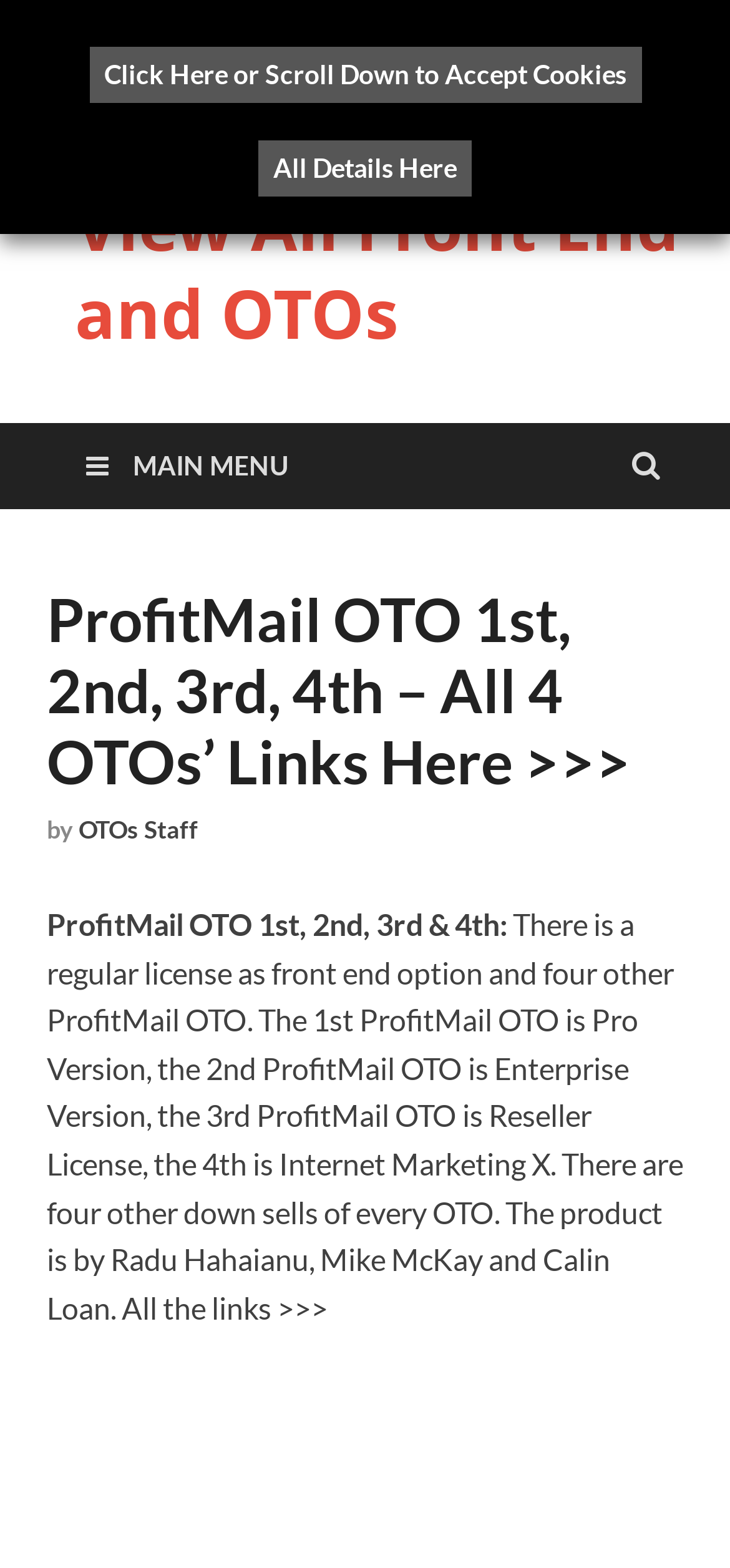How many ProfitMail OTOs are there?
Please provide a single word or phrase answer based on the image.

4